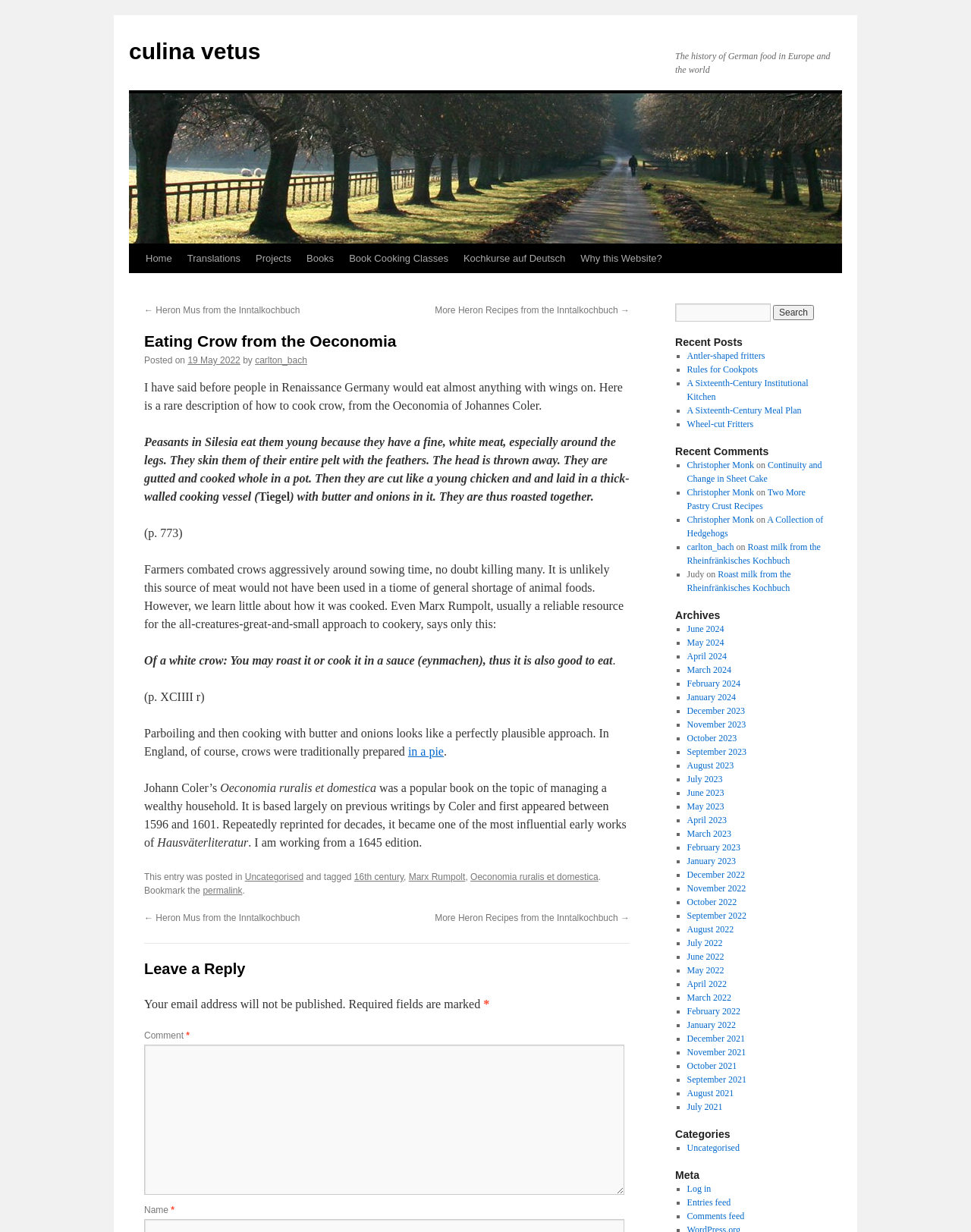Can you find and provide the main heading text of this webpage?

Eating Crow from the Oeconomia